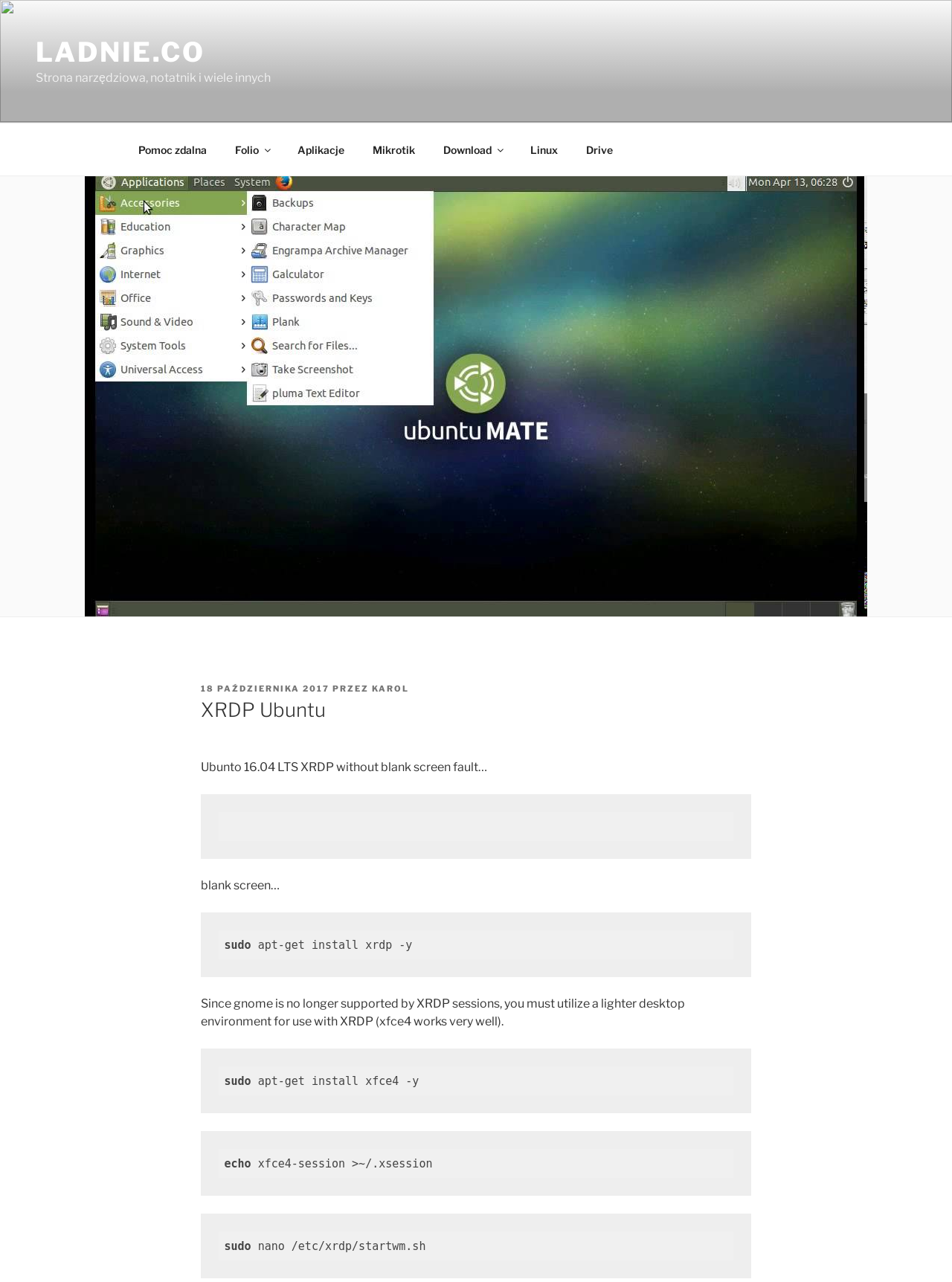Determine the bounding box coordinates of the clickable element necessary to fulfill the instruction: "Click on the 'Pomoc zdalna' link". Provide the coordinates as four float numbers within the 0 to 1 range, i.e., [left, top, right, bottom].

[0.131, 0.102, 0.23, 0.131]